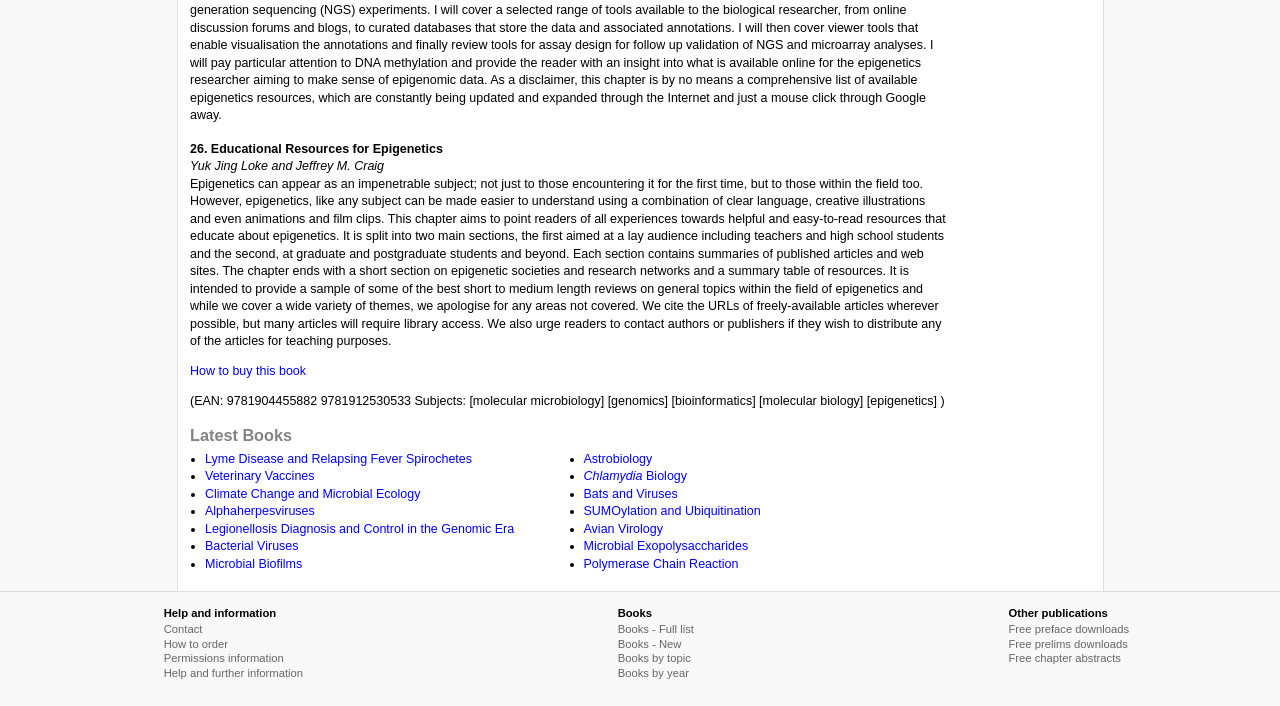By analyzing the image, answer the following question with a detailed response: What is the EAN of the book?

The EAN of the book is obtained from the StaticText element with the text '(EAN: 9781904455882 9781912530533 Subjects: [molecular microbiology] [genomics] [bioinformatics] [molecular biology] [epigenetics] )'.